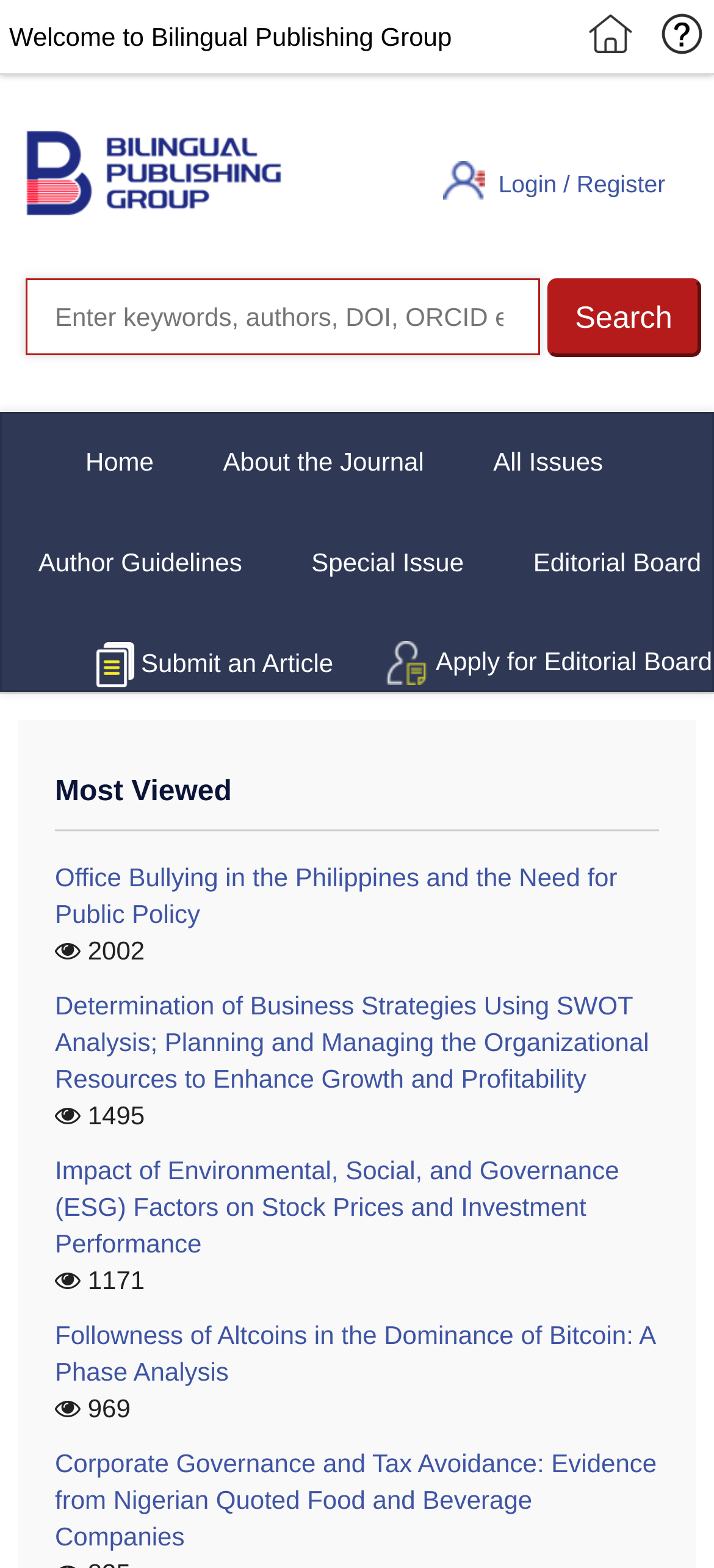Identify the bounding box coordinates of the clickable region necessary to fulfill the following instruction: "View the most viewed articles". The bounding box coordinates should be four float numbers between 0 and 1, i.e., [left, top, right, bottom].

[0.077, 0.55, 0.865, 0.592]